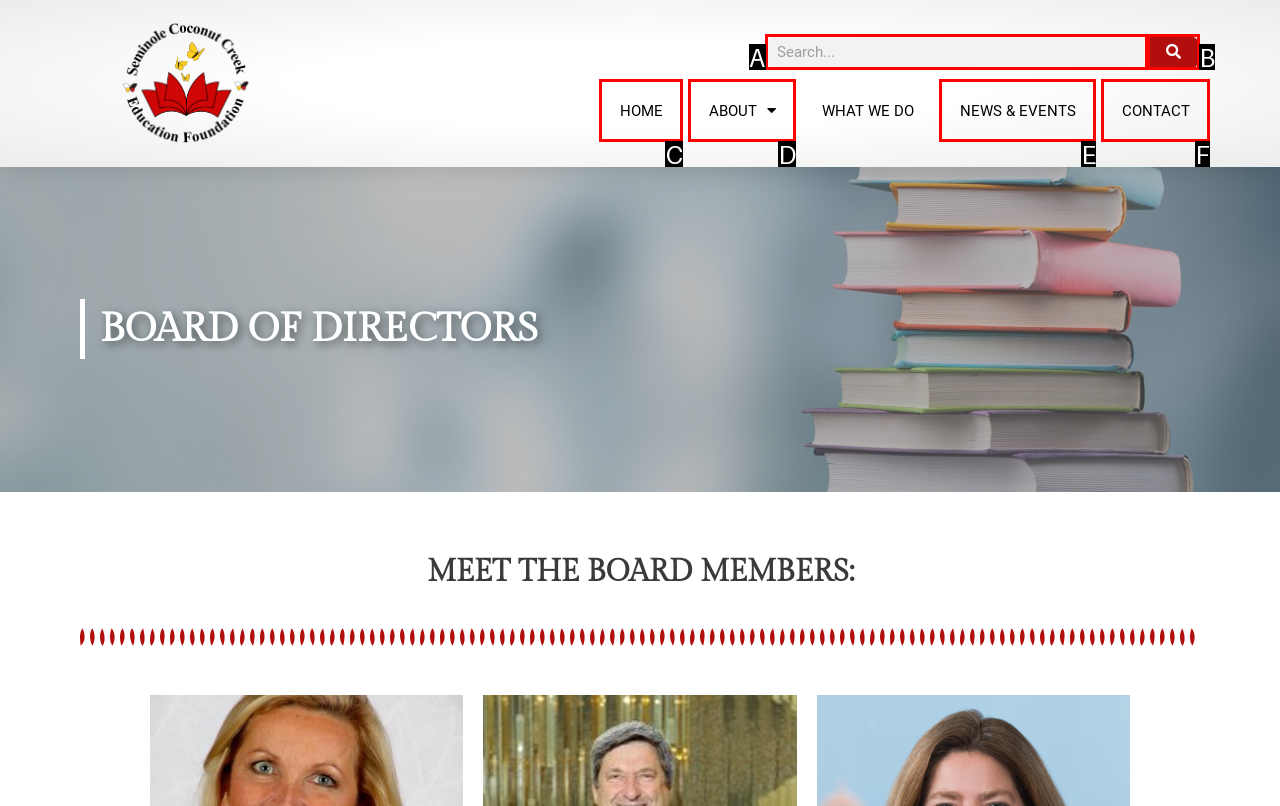Examine the description: About and indicate the best matching option by providing its letter directly from the choices.

D